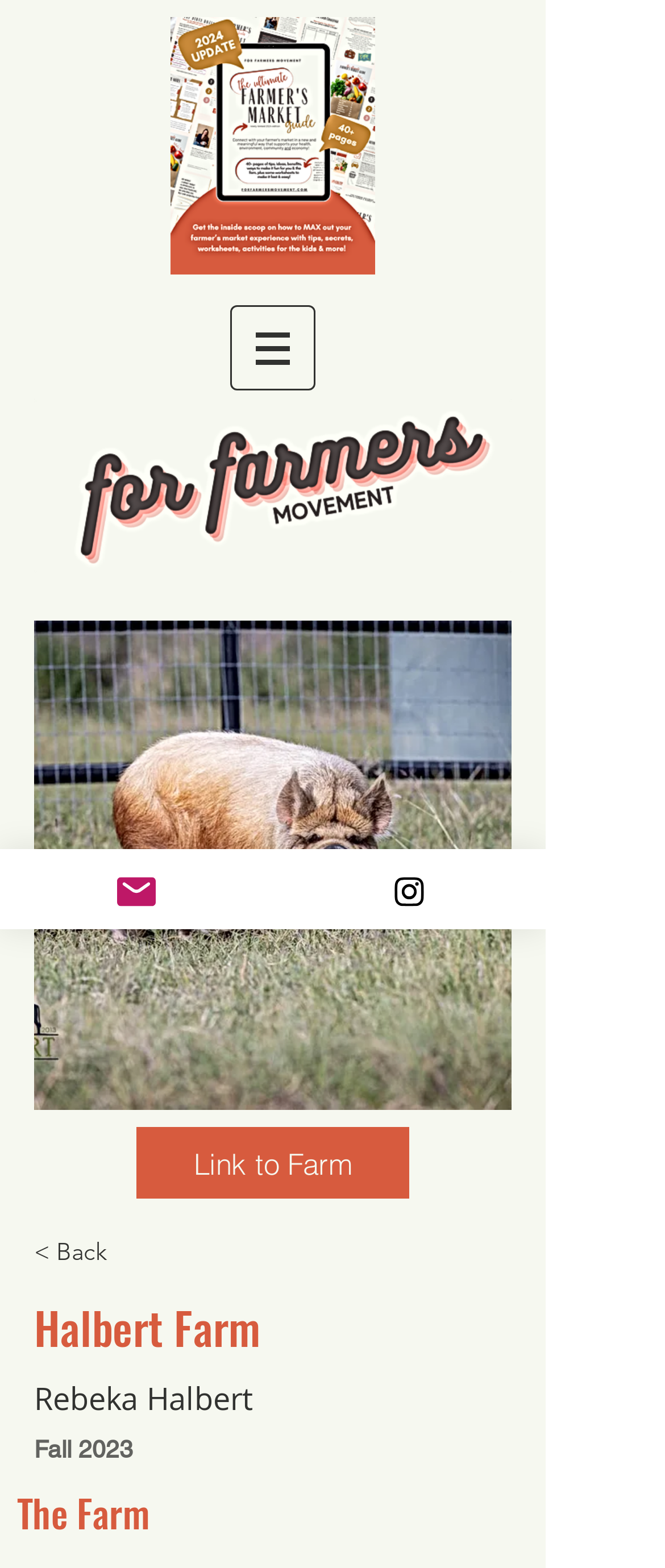What is the purpose of the 'Link to Farm' button?
Refer to the image and provide a concise answer in one word or phrase.

To link to the farm